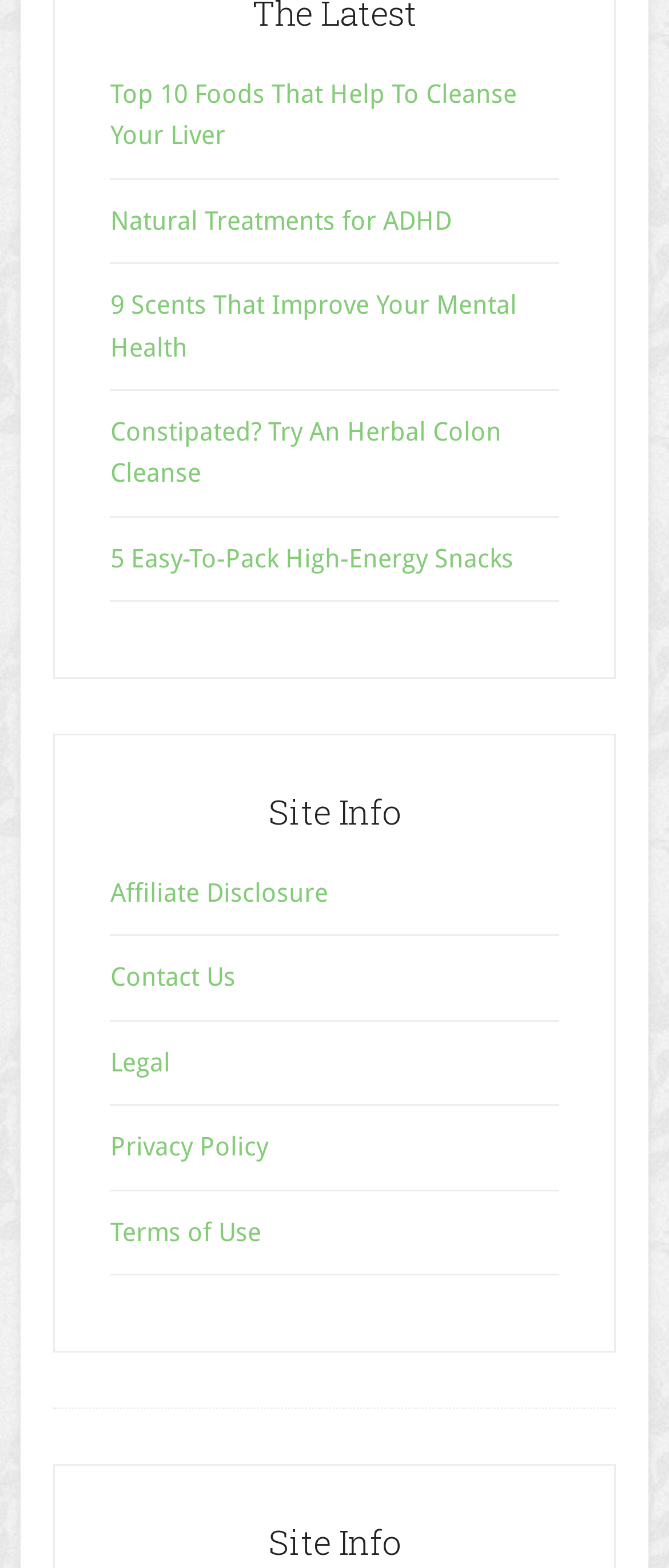Find the bounding box coordinates for the area that should be clicked to accomplish the instruction: "Learn about Natural Treatments for ADHD".

[0.165, 0.131, 0.675, 0.151]